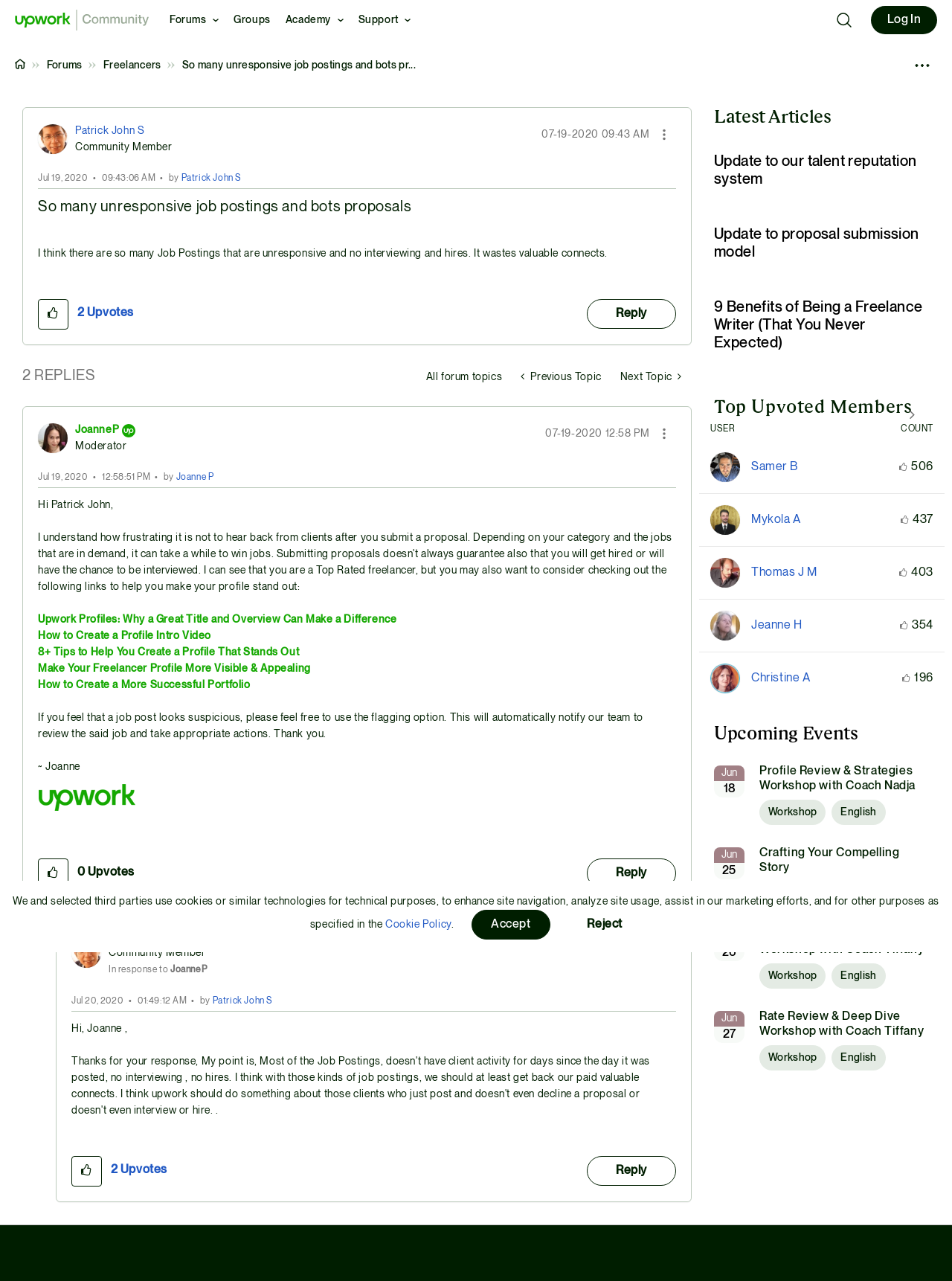Find the bounding box coordinates for the HTML element described as: "Update to proposal submission model". The coordinates should consist of four float values between 0 and 1, i.e., [left, top, right, bottom].

[0.75, 0.177, 0.965, 0.203]